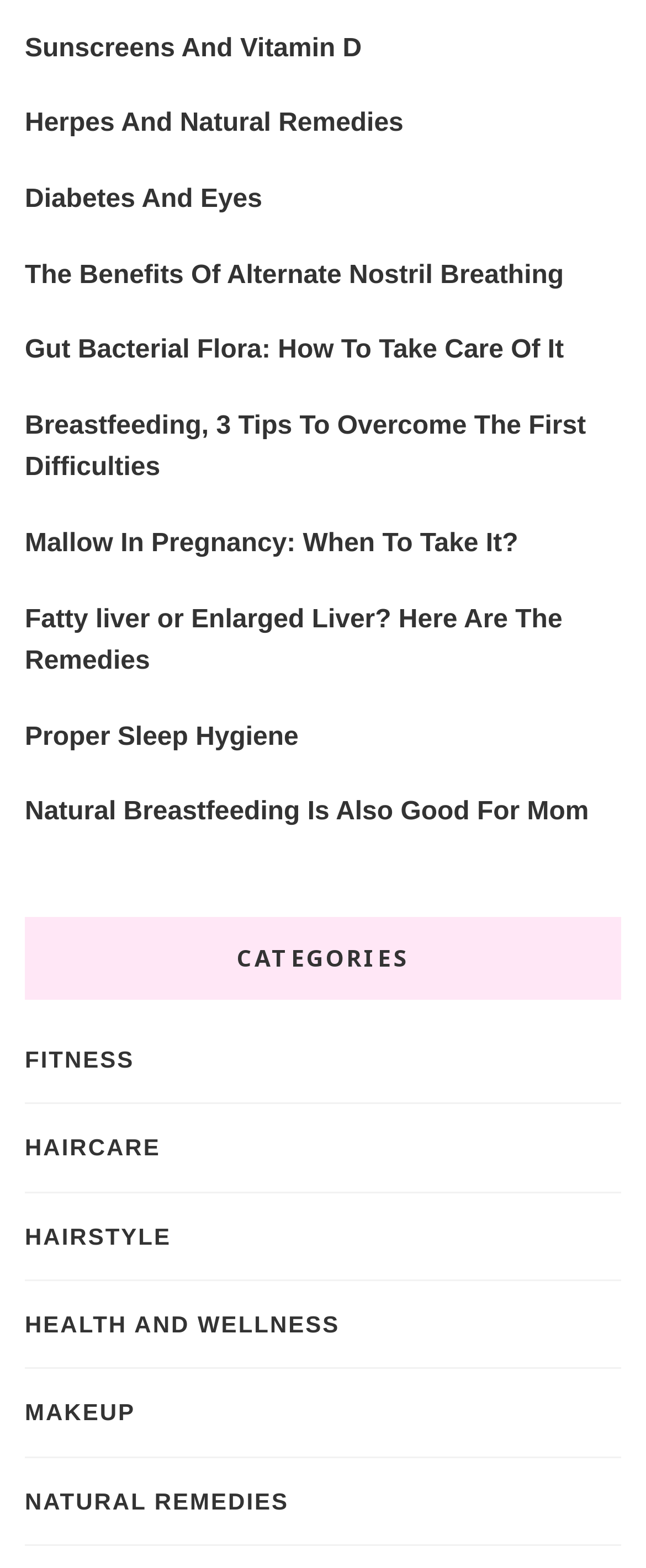Please locate the UI element described by "Diabetes And Eyes" and provide its bounding box coordinates.

[0.038, 0.114, 0.406, 0.141]